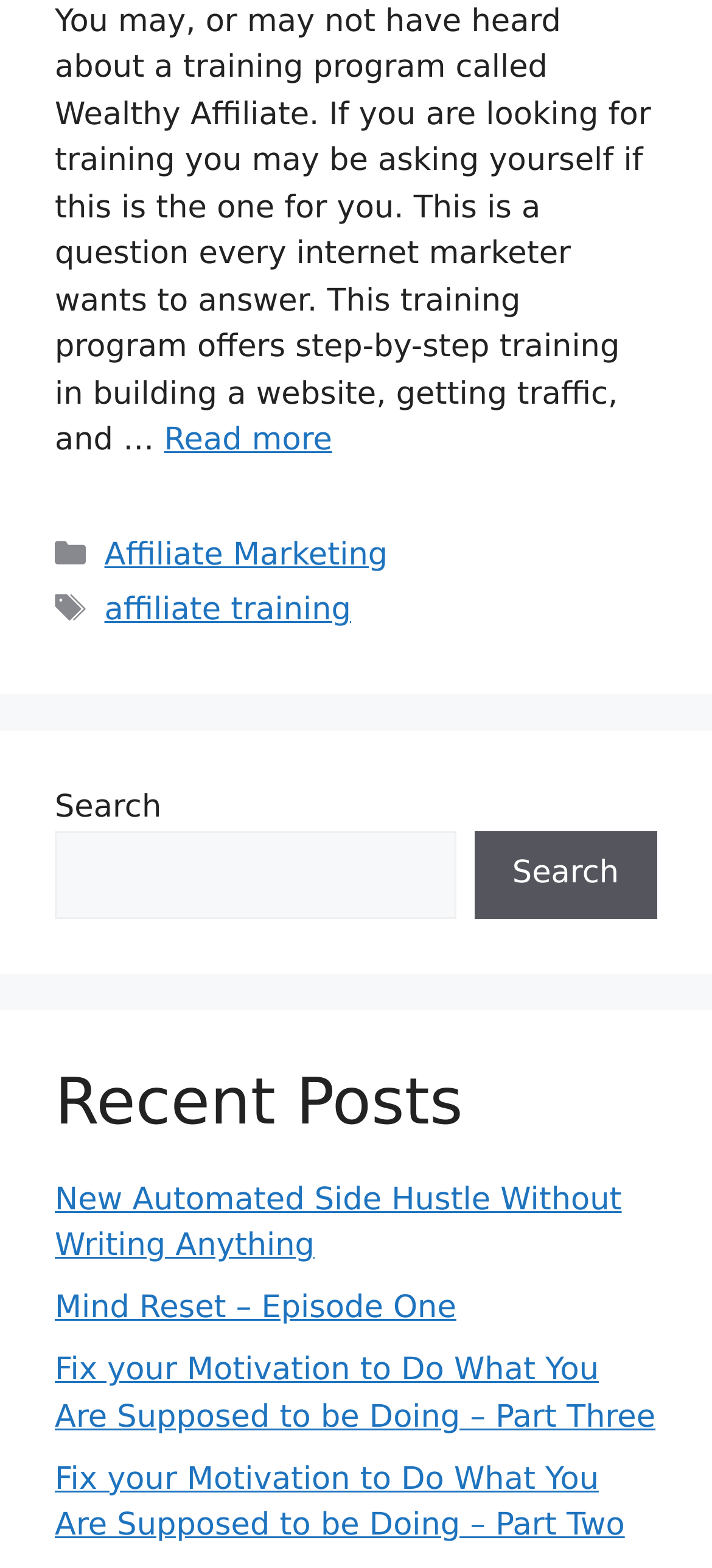Using the webpage screenshot, find the UI element described by Read more. Provide the bounding box coordinates in the format (top-left x, top-left y, bottom-right x, bottom-right y), ensuring all values are floating point numbers between 0 and 1.

[0.23, 0.269, 0.467, 0.293]